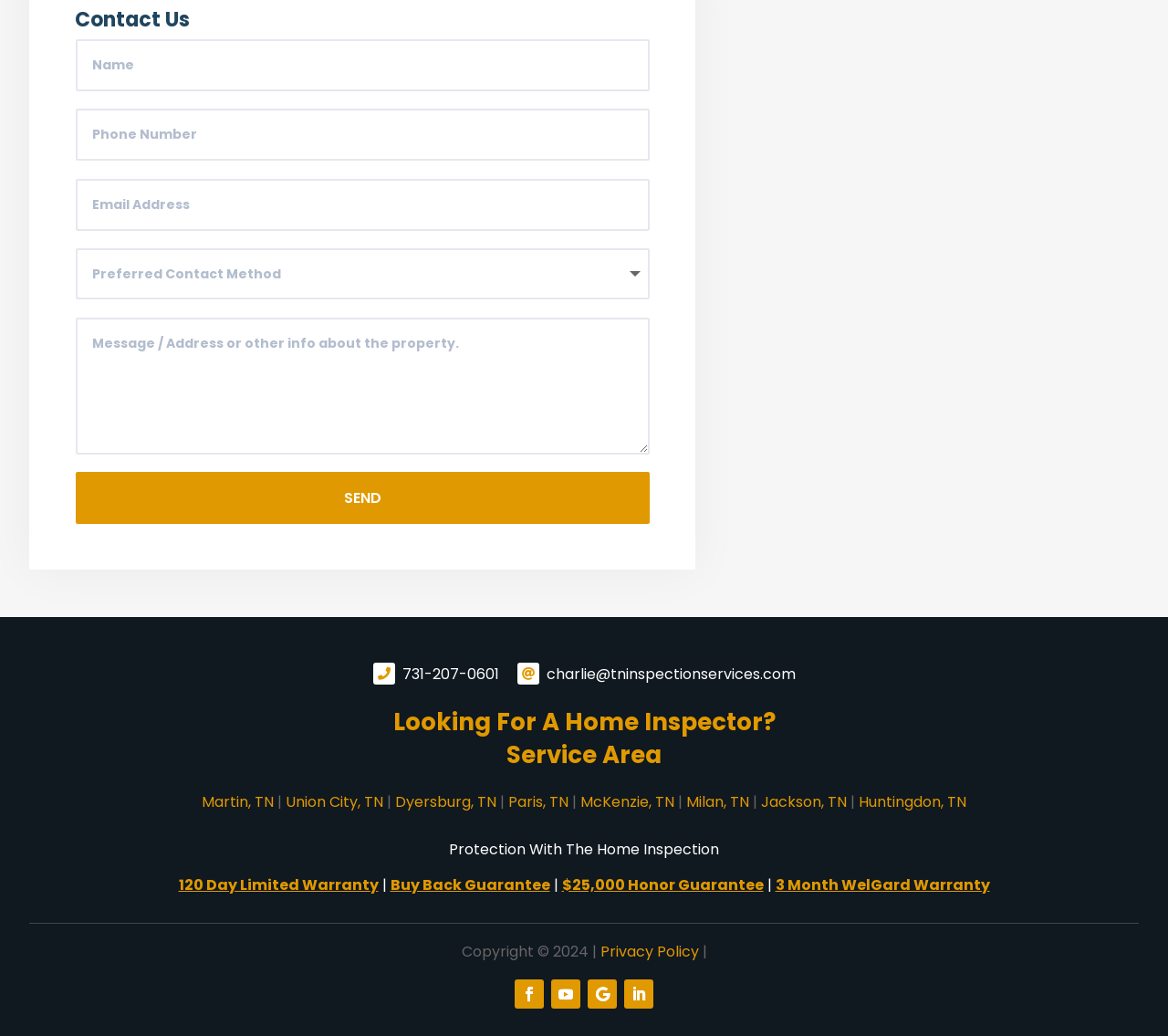Given the webpage screenshot, identify the bounding box of the UI element that matches this description: "Follow".

[0.534, 0.942, 0.559, 0.97]